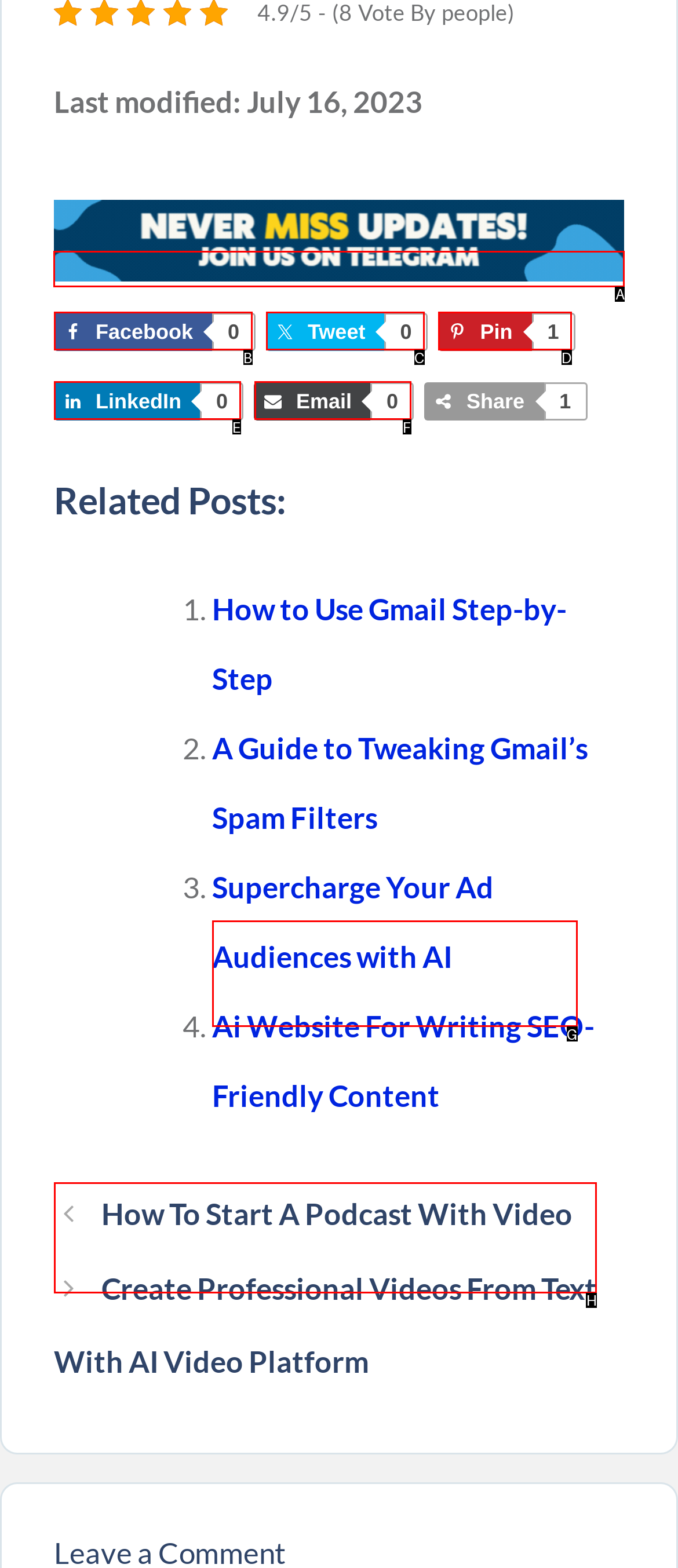Indicate which lettered UI element to click to fulfill the following task: Join the Telegram channel
Provide the letter of the correct option.

A